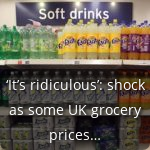Respond to the following question using a concise word or phrase: 
What is the concern reflected in the image?

Rising living costs